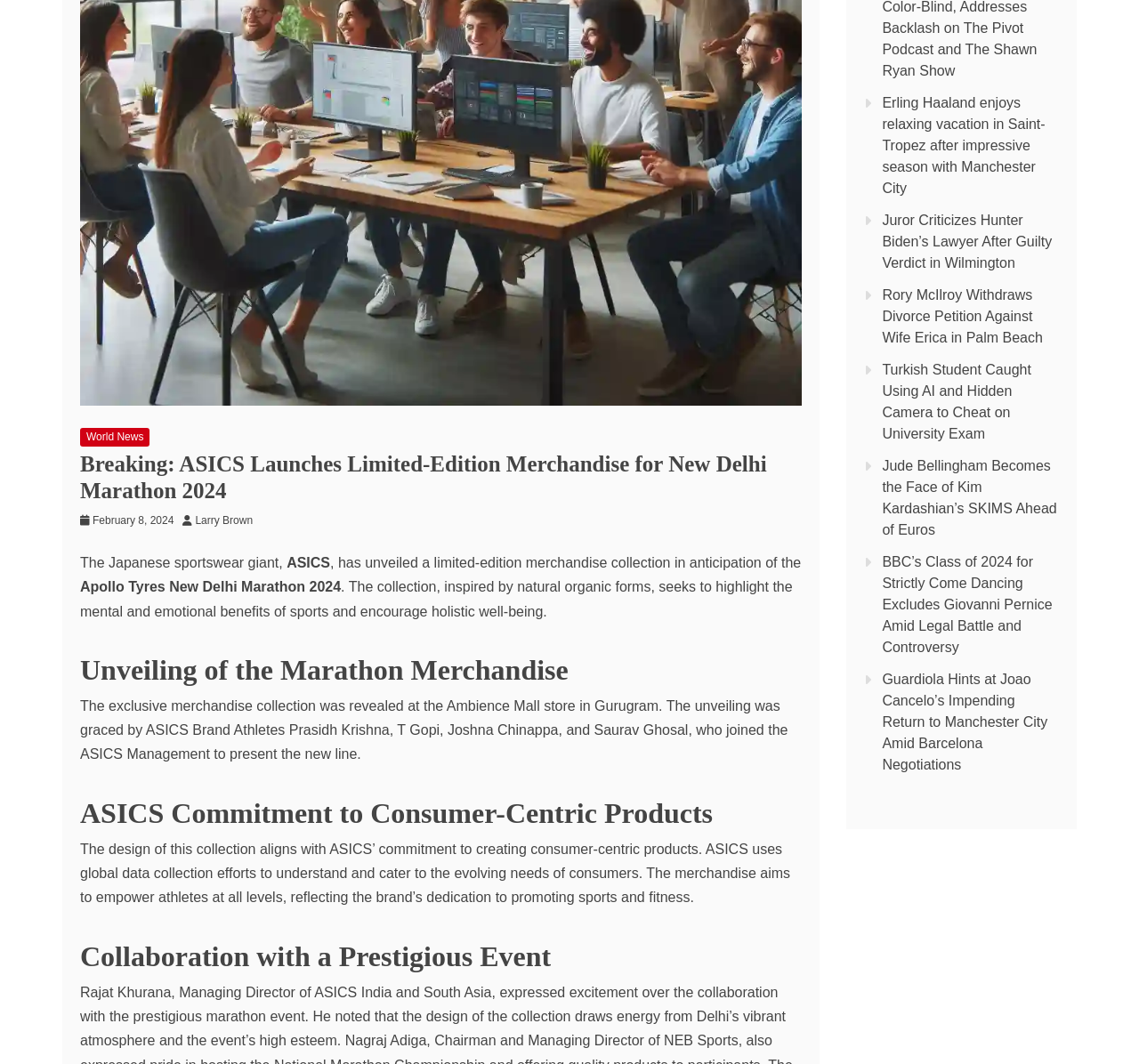Find the bounding box of the web element that fits this description: "Larry Brown".

[0.171, 0.483, 0.23, 0.495]